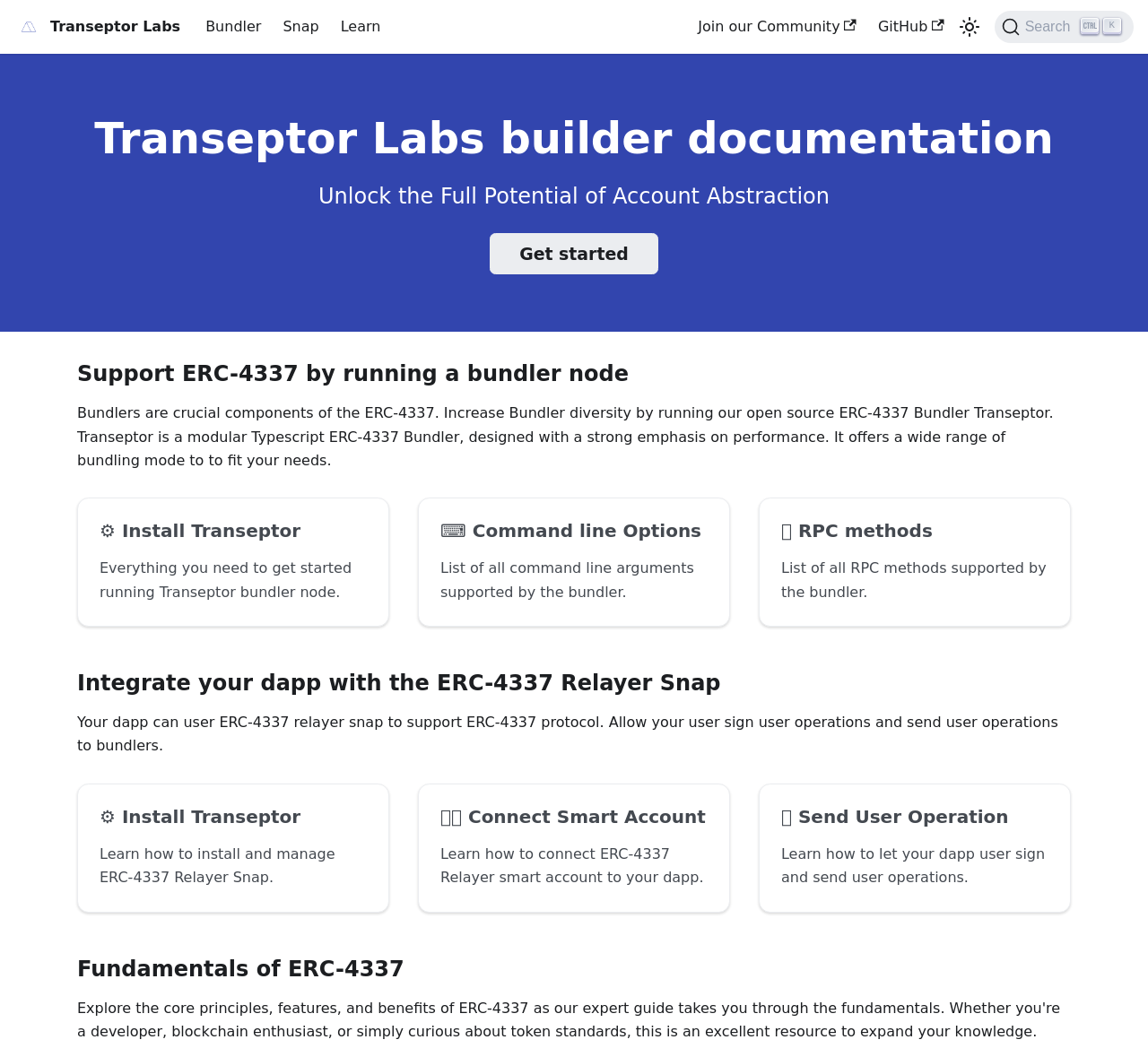Bounding box coordinates are specified in the format (top-left x, top-left y, bottom-right x, bottom-right y). All values are floating point numbers bounded between 0 and 1. Please provide the bounding box coordinate of the region this sentence describes: Snap

[0.237, 0.011, 0.287, 0.04]